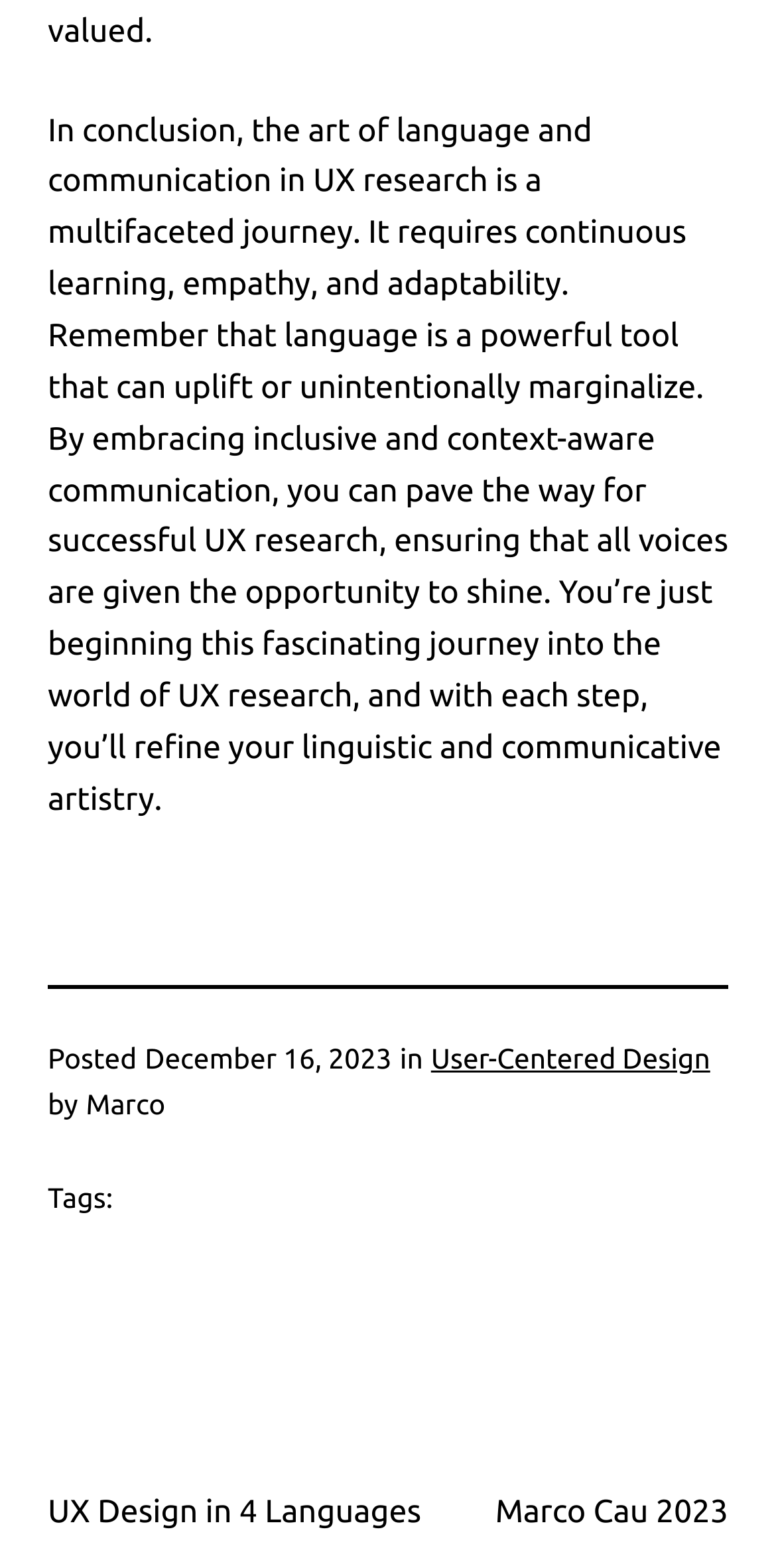Locate the bounding box coordinates for the element described below: "User-Centered Design". The coordinates must be four float values between 0 and 1, formatted as [left, top, right, bottom].

[0.555, 0.666, 0.915, 0.686]